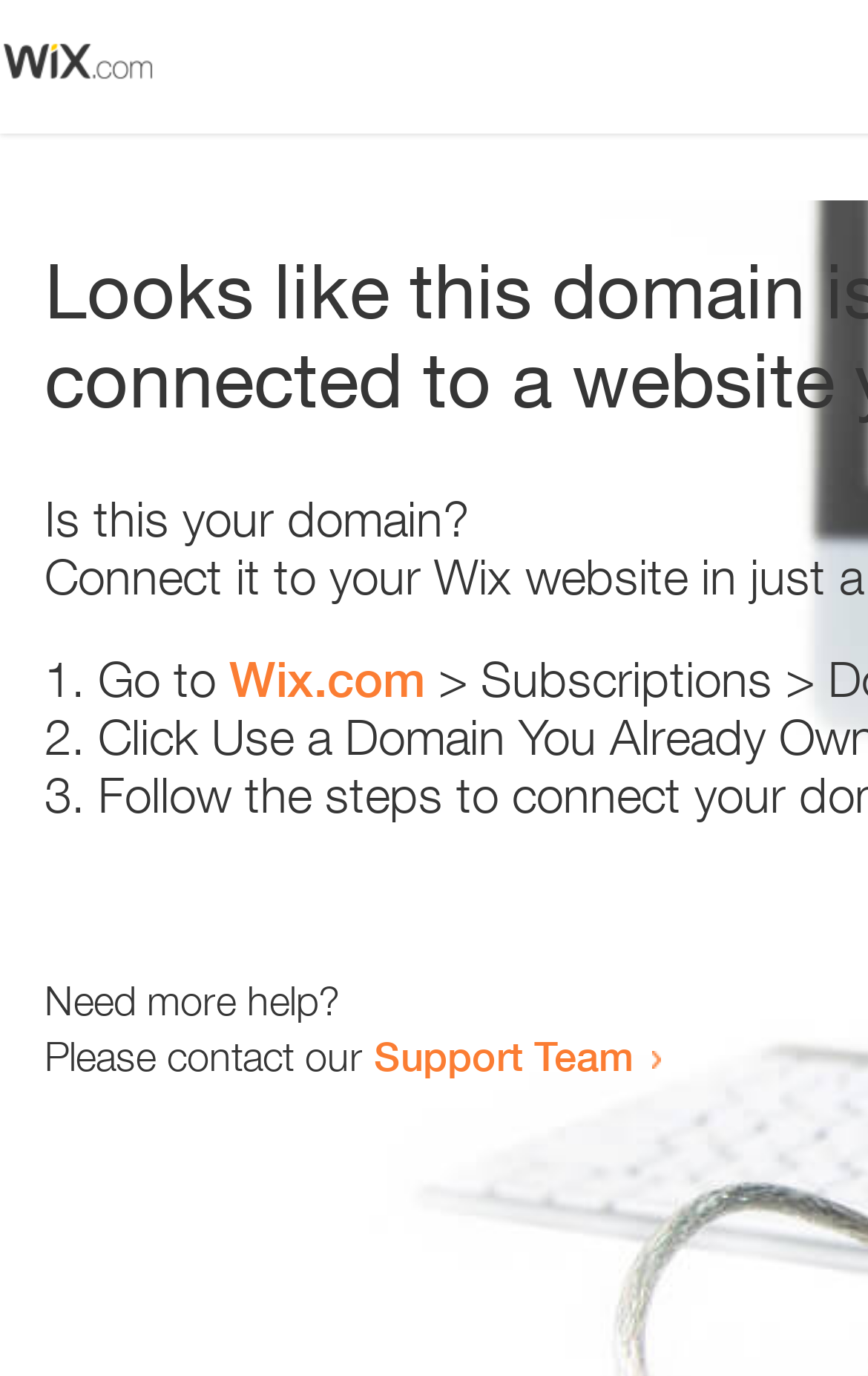What is the purpose of the webpage?
Based on the image, answer the question in a detailed manner.

The webpage contains text 'Is this your domain?' and provides links to Wix.com and the Support Team, suggesting that the purpose of the webpage is to verify domain ownership or to handle errors related to domain ownership.